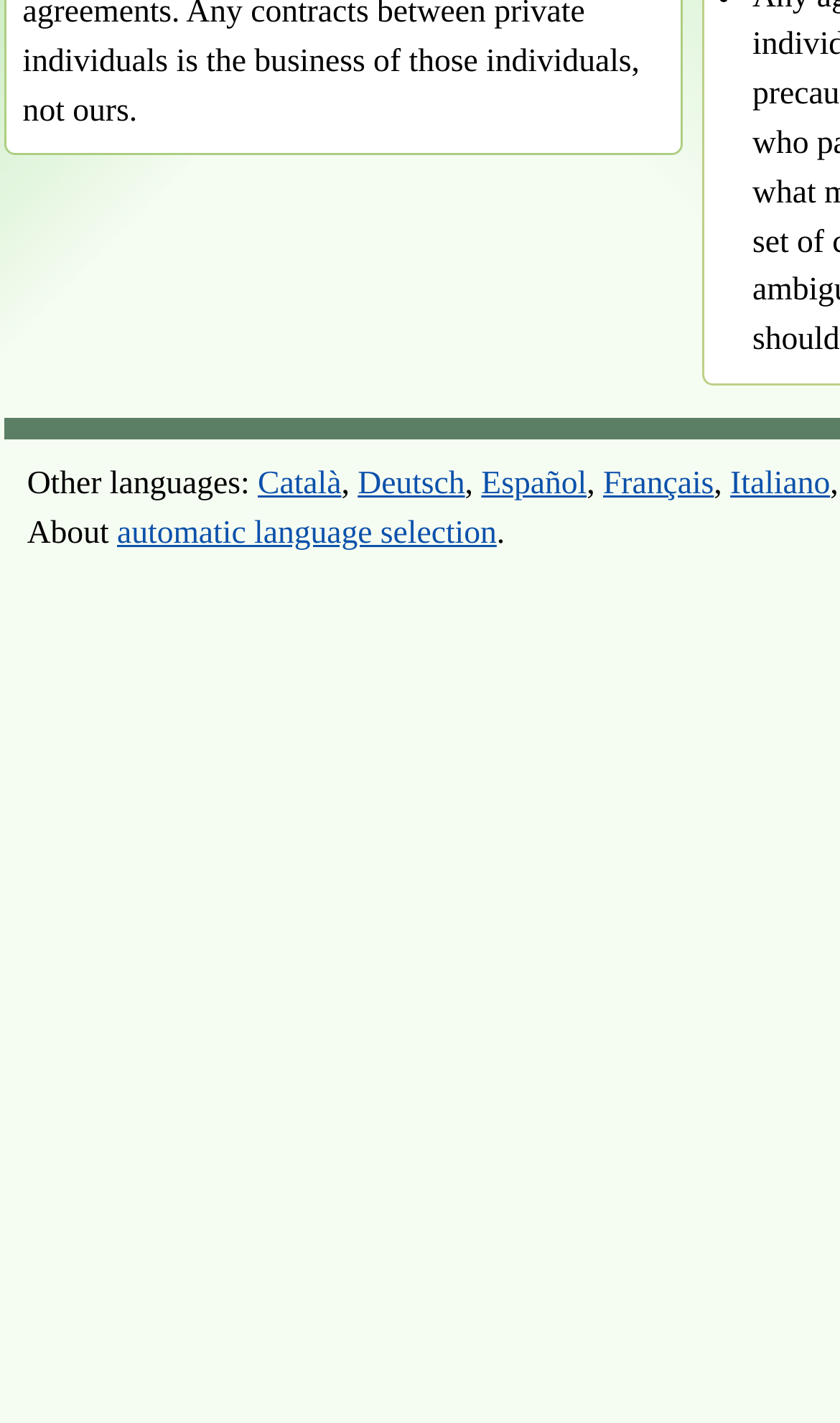Provide the bounding box coordinates of the HTML element this sentence describes: "automatic language selection".

[0.139, 0.362, 0.591, 0.388]